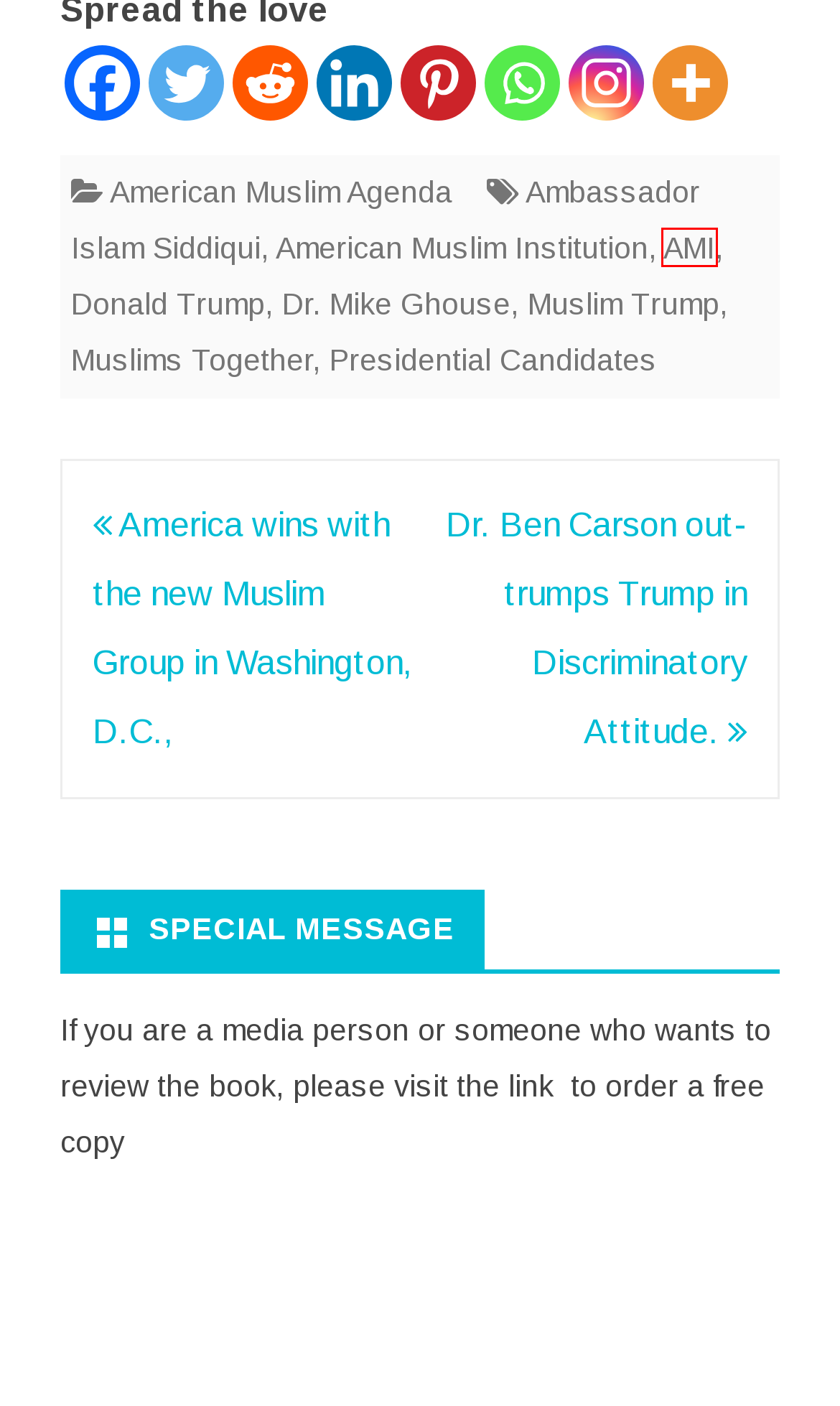Examine the screenshot of the webpage, which includes a red bounding box around an element. Choose the best matching webpage description for the page that will be displayed after clicking the element inside the red bounding box. Here are the candidates:
A. American Muslim Agenda – American Muslim Agenda
B. America wins with the new Muslim Group in Washington, D.C., – American Muslim Agenda
C. Muslims Together – American Muslim Agenda
D. Dr. Ben Carson out-trumps Trump in Discriminatory Attitude. – American Muslim Agenda
E. Donald Trump – American Muslim Agenda
F. AMI – American Muslim Agenda
G. Dr. Mike Ghouse – American Muslim Agenda
H. Ambassador Islam Siddiqui – American Muslim Agenda

F